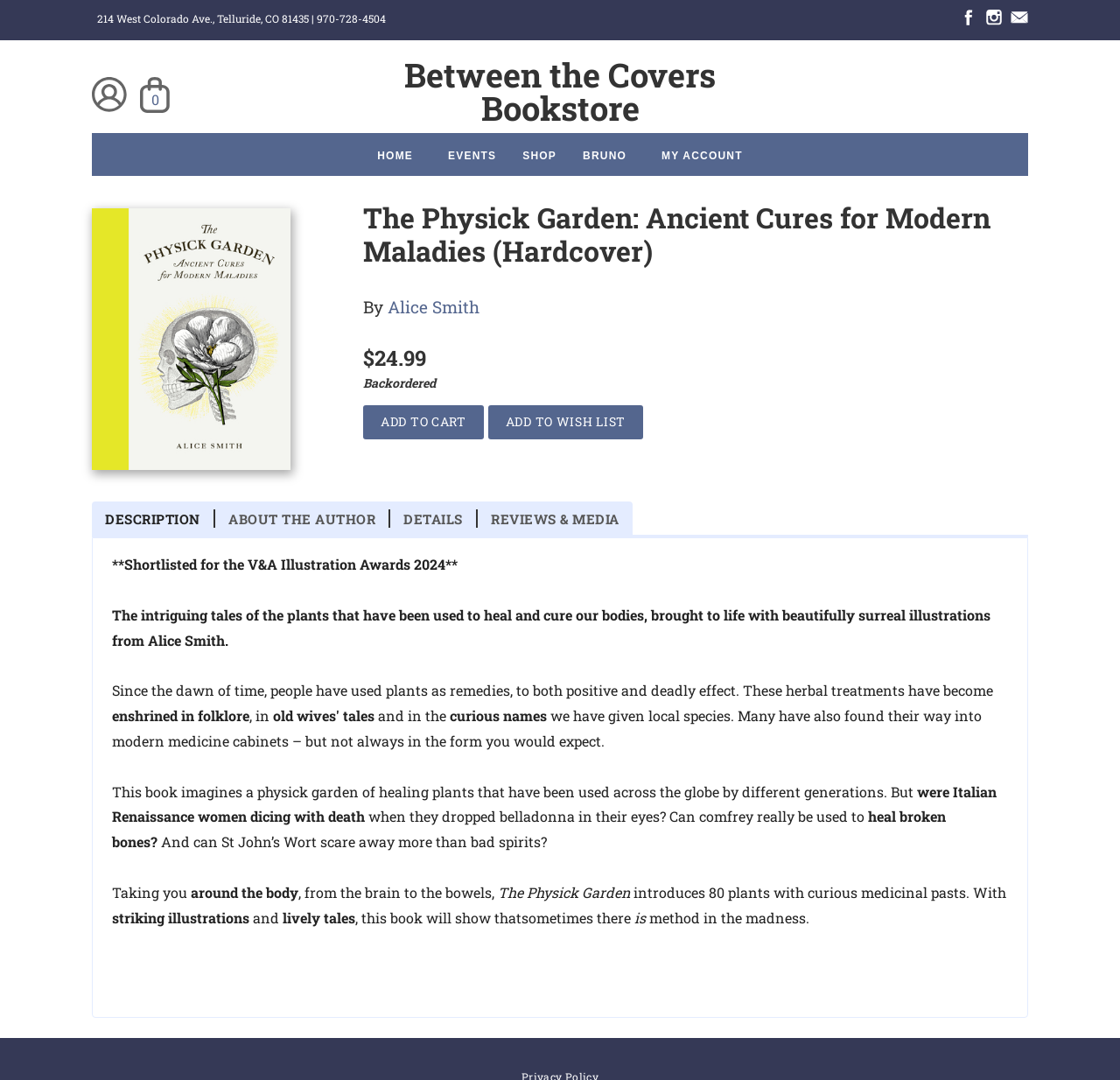Locate the bounding box coordinates of the element's region that should be clicked to carry out the following instruction: "Go to the 'HOME' page". The coordinates need to be four float numbers between 0 and 1, i.e., [left, top, right, bottom].

[0.321, 0.13, 0.384, 0.158]